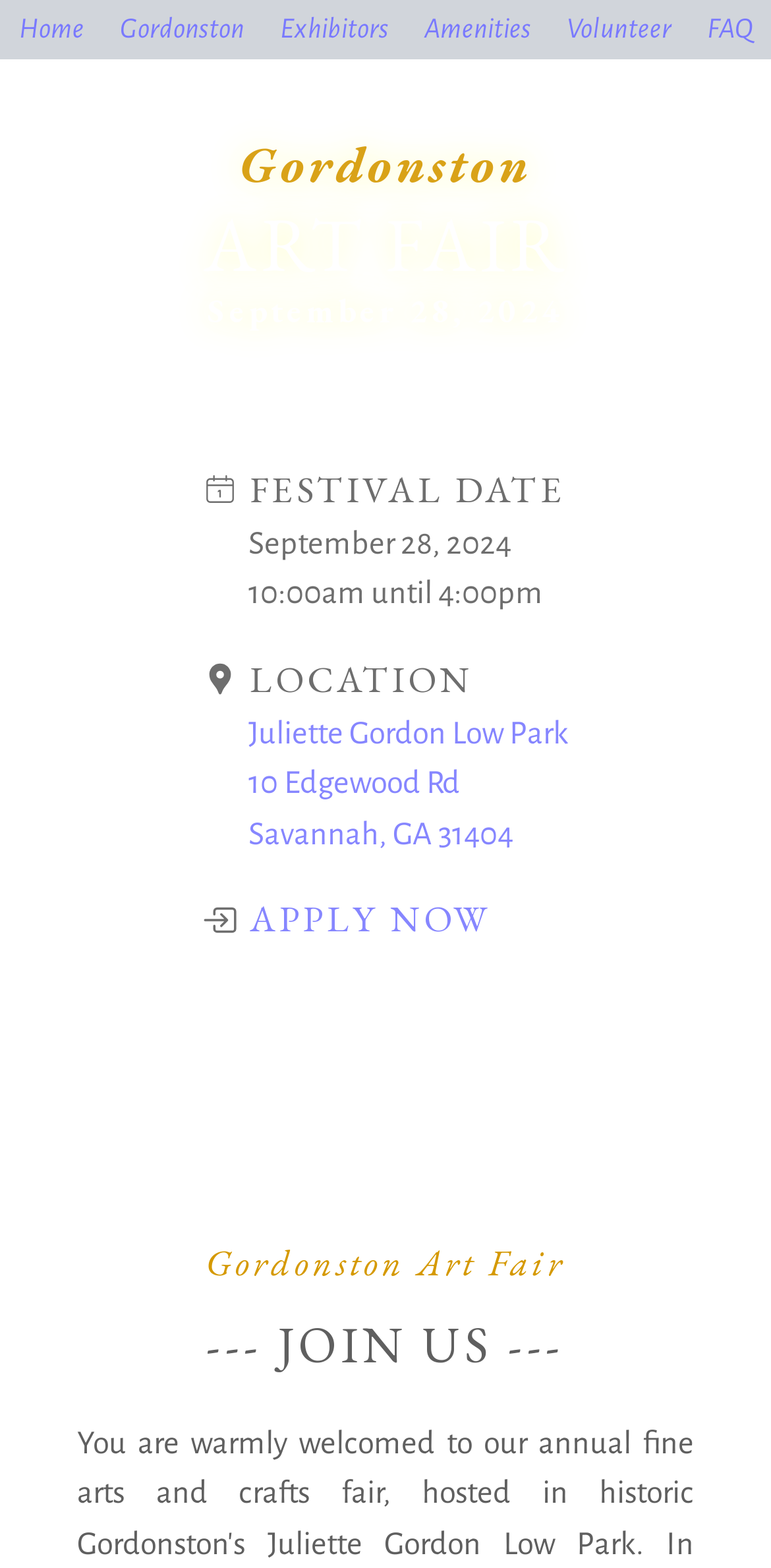Based on the element description Gordonston, identify the bounding box coordinates for the UI element. The coordinates should be in the format (top-left x, top-left y, bottom-right x, bottom-right y) and within the 0 to 1 range.

[0.155, 0.005, 0.317, 0.032]